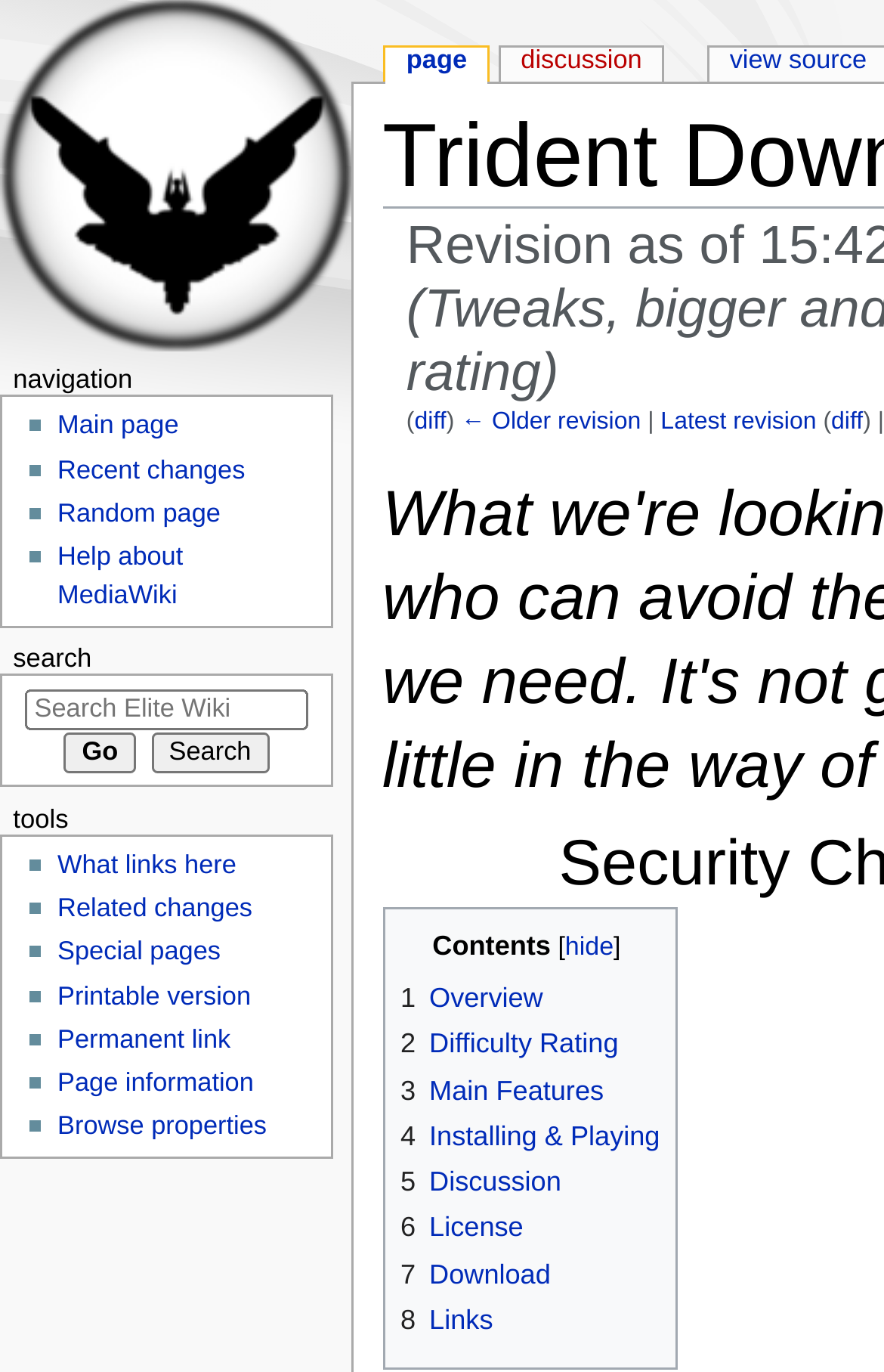Locate the bounding box coordinates of the area you need to click to fulfill this instruction: 'provide feedback'. The coordinates must be in the form of four float numbers ranging from 0 to 1: [left, top, right, bottom].

None